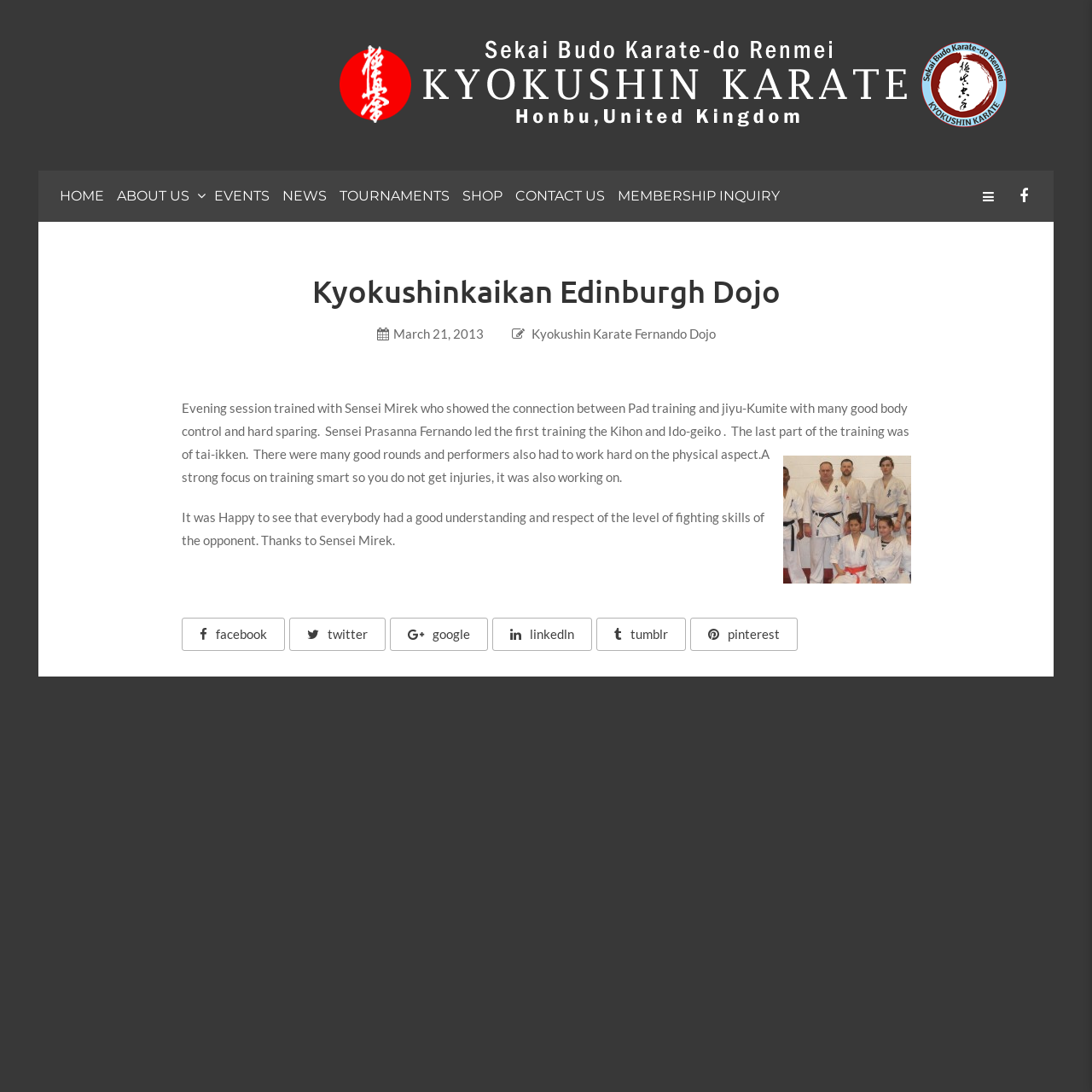Determine the bounding box coordinates for the clickable element to execute this instruction: "Click on the HOME link". Provide the coordinates as four float numbers between 0 and 1, i.e., [left, top, right, bottom].

[0.055, 0.156, 0.103, 0.203]